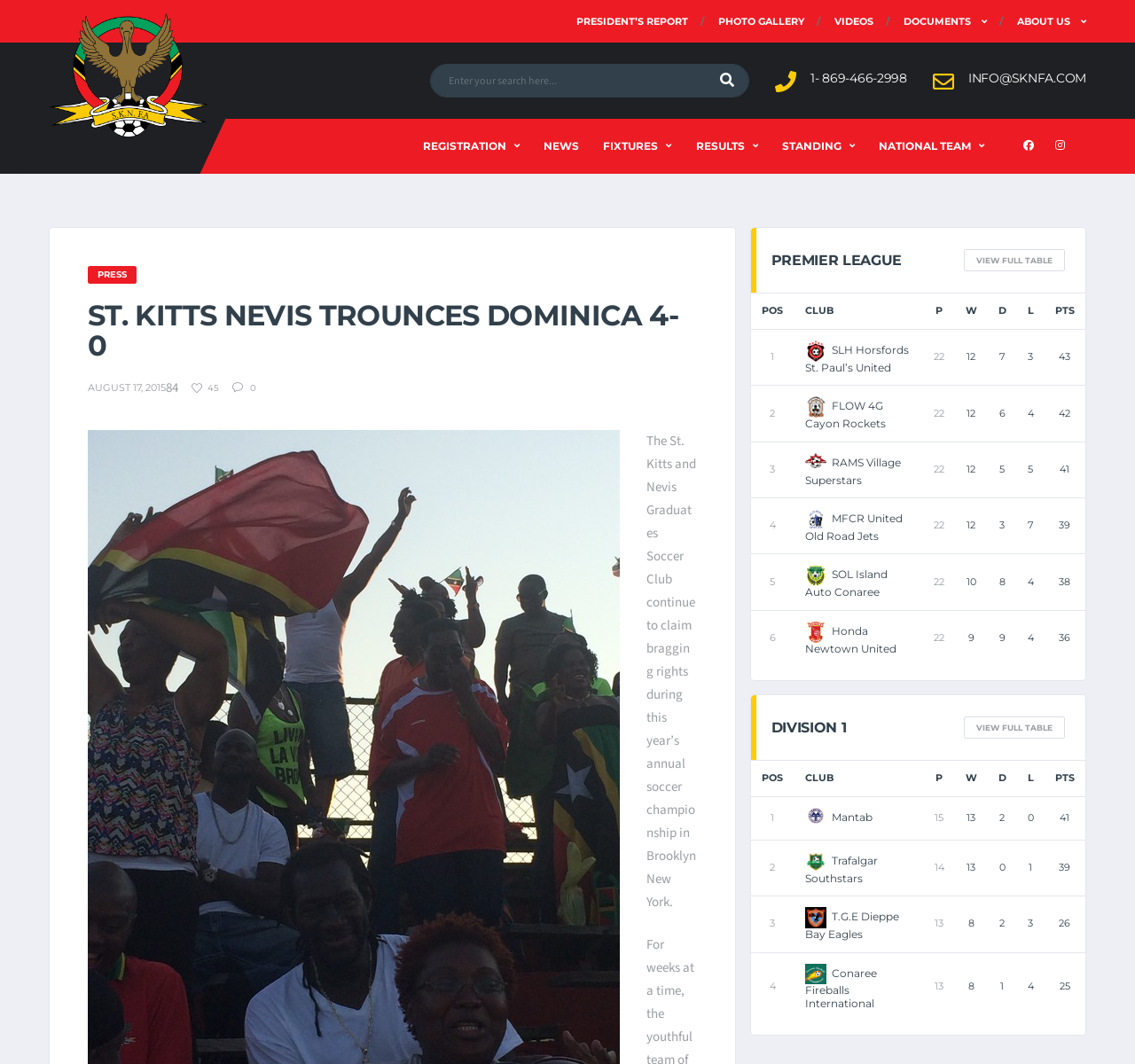Locate the bounding box coordinates of the area to click to fulfill this instruction: "Search for something". The bounding box should be presented as four float numbers between 0 and 1, in the order [left, top, right, bottom].

[0.379, 0.06, 0.66, 0.092]